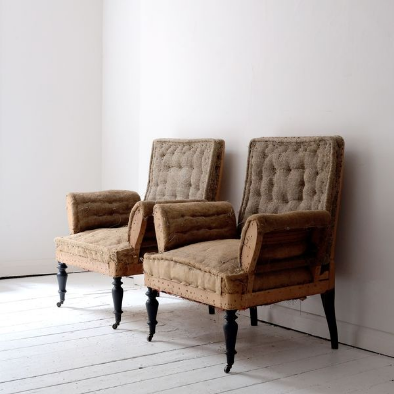Explain all the elements you observe in the image.

This image showcases a charming pair of French Bergeres, typically seen in classic interiors. The chairs feature a tufted backrest and a broad armrest, exuding a timeless elegance. Their upholstery appears worn, suggesting a rich history and authenticity, while the sleek black legs contrast beautifully with the lighter tones of the fabric. Positioned against a clean, minimalist backdrop, these chairs are perfect for upholstery restoration or as stylish accent pieces in any space. Ideal for those looking to add a touch of vintage flair to their home decor, they can be found under the listing "Pair of French Bergeres for Upholstery."